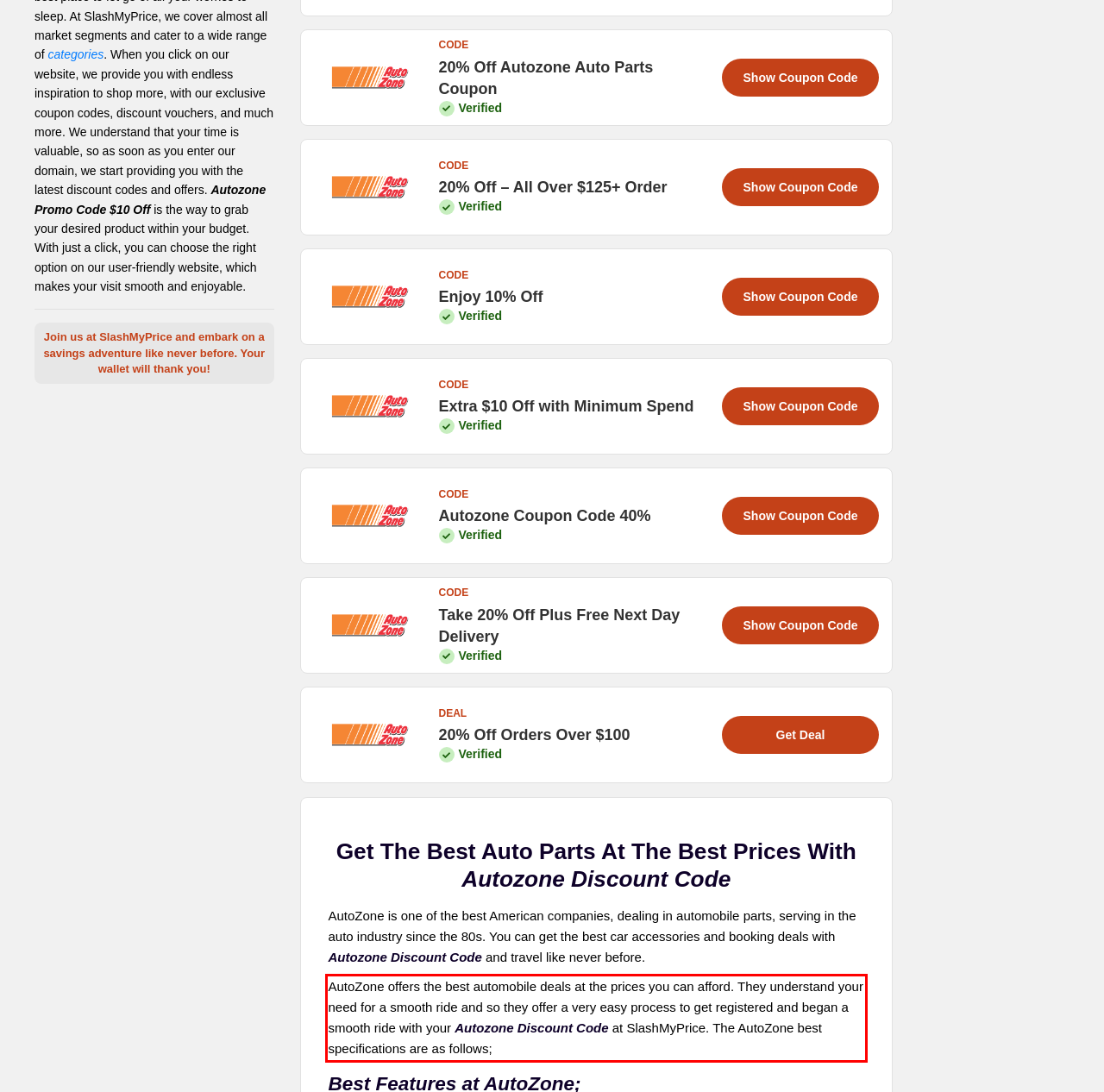Using the provided screenshot, read and generate the text content within the red-bordered area.

AutoZone offers the best automobile deals at the prices you can afford. They understand your need for a smooth ride and so they offer a very easy process to get registered and began a smooth ride with your Autozone Discount Code at SlashMyPrice. The AutoZone best specifications are as follows;